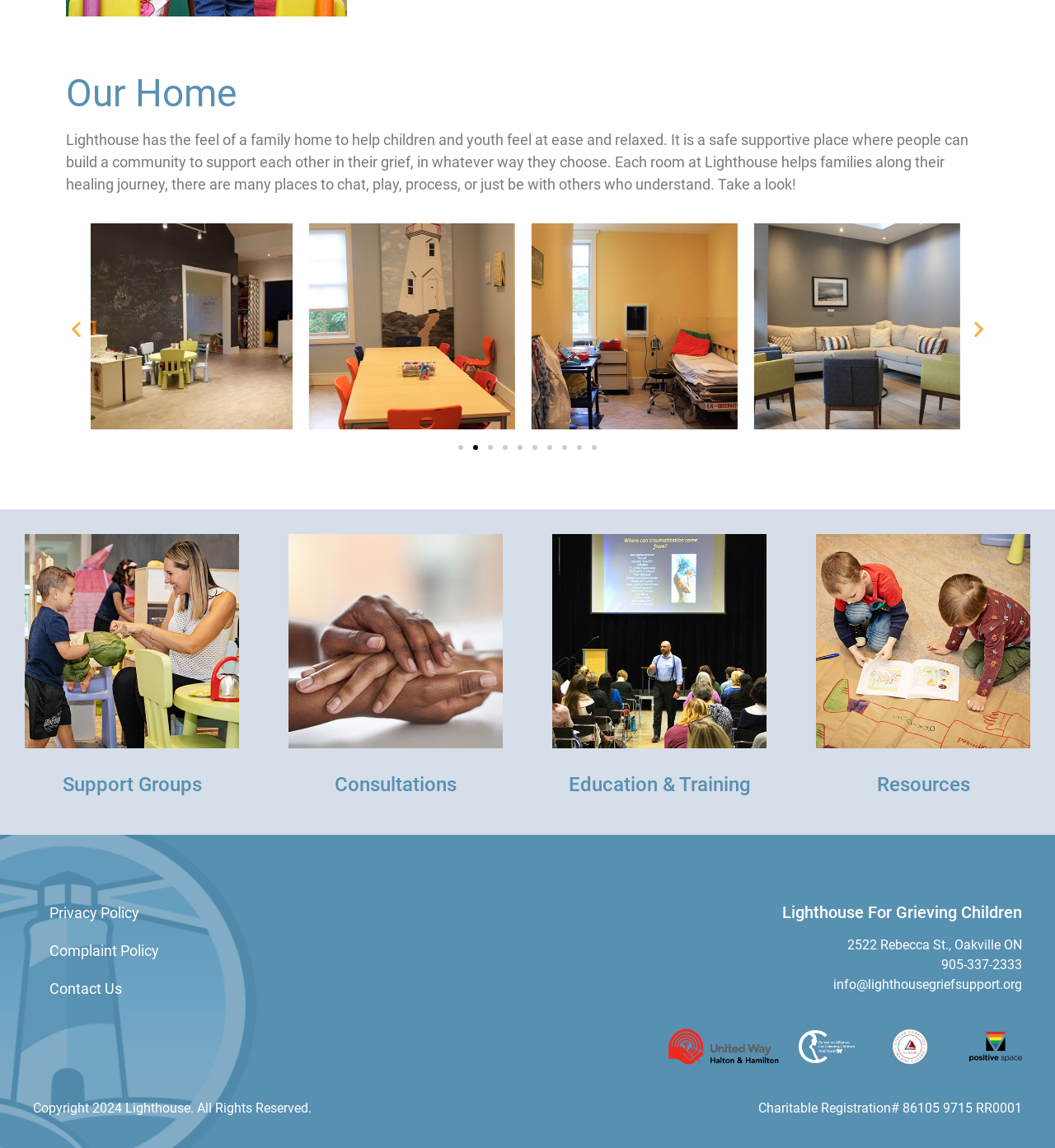Determine the bounding box coordinates for the HTML element described here: "Education & Training".

[0.539, 0.673, 0.711, 0.693]